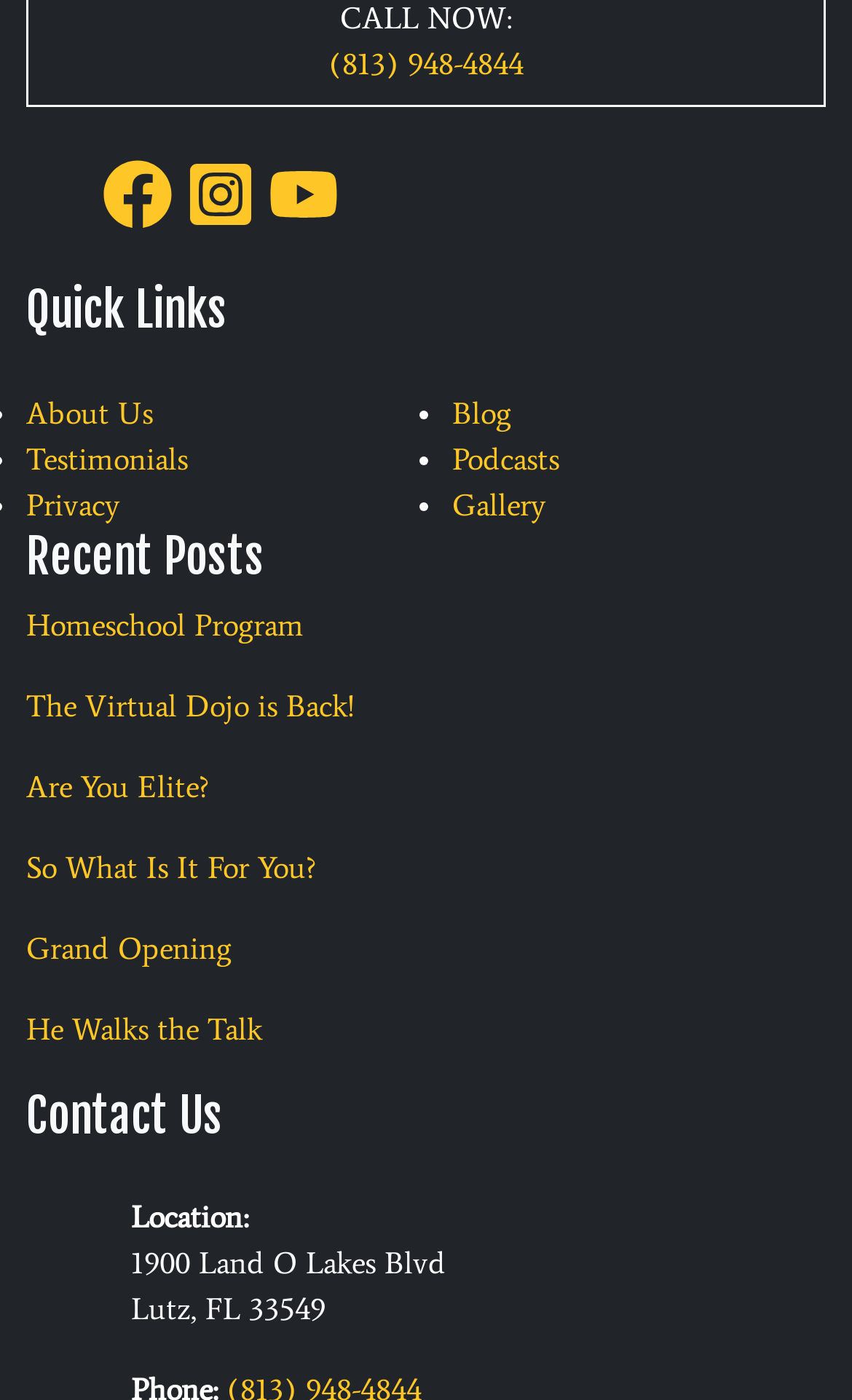Given the element description "Are You Elite?", identify the bounding box of the corresponding UI element.

[0.031, 0.545, 0.969, 0.578]